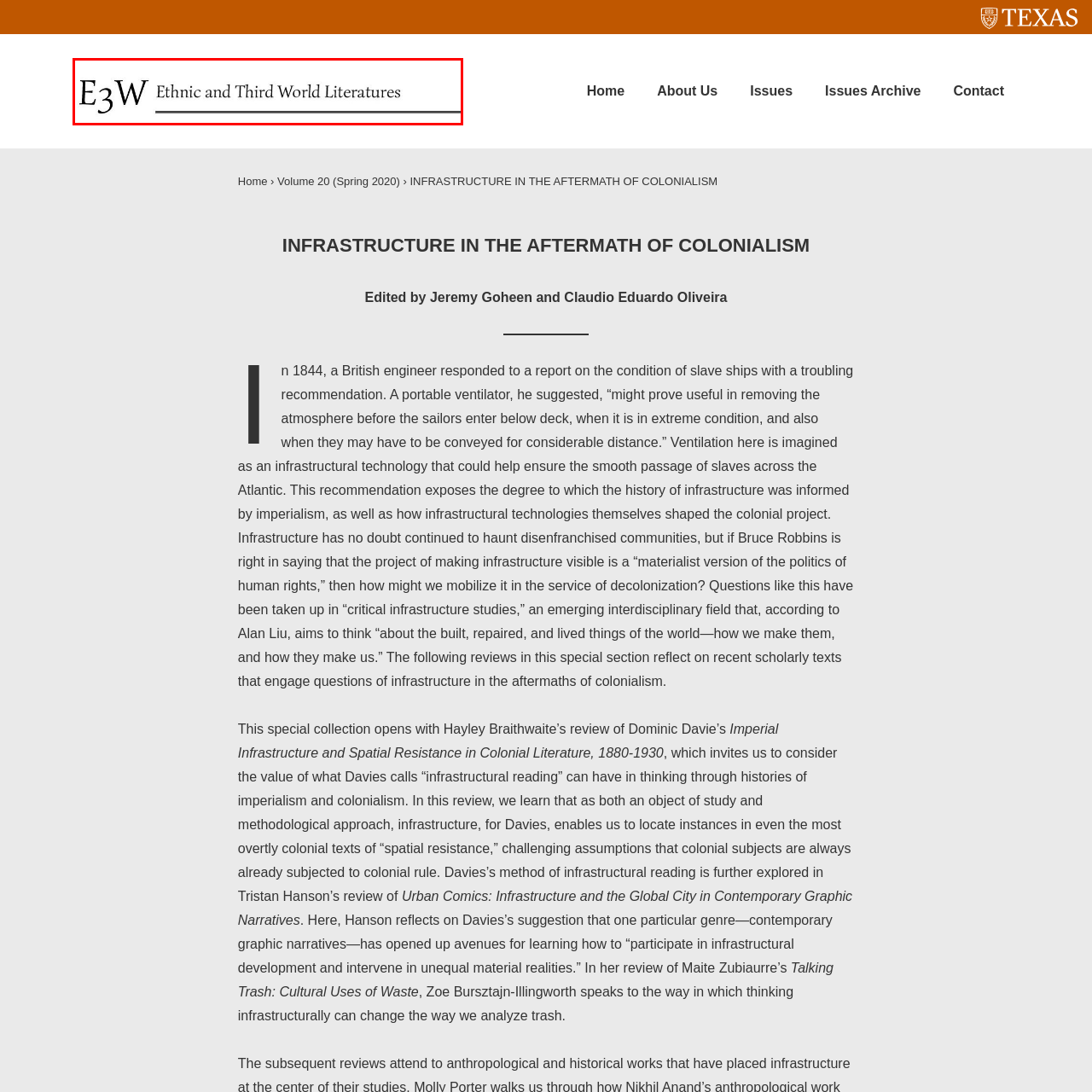Give a comprehensive description of the picture highlighted by the red border.

The image features the title "E3W" accompanied by the subtitle "Ethnic and Third World Literatures." This visual representation signifies the thematic focus of the publication, which is dedicated to exploring literature from ethnic and postcolonial perspectives. The bold, distinctive typography highlights the significance of these narratives, emphasizing their role in broader discourses on identity, culture, and resistance. This title encapsulates the mission of the E3W Review of Books, aiming to promote critical engagement with literary works that address the complexities of colonial legacies and contemporary issues faced by marginalized communities.